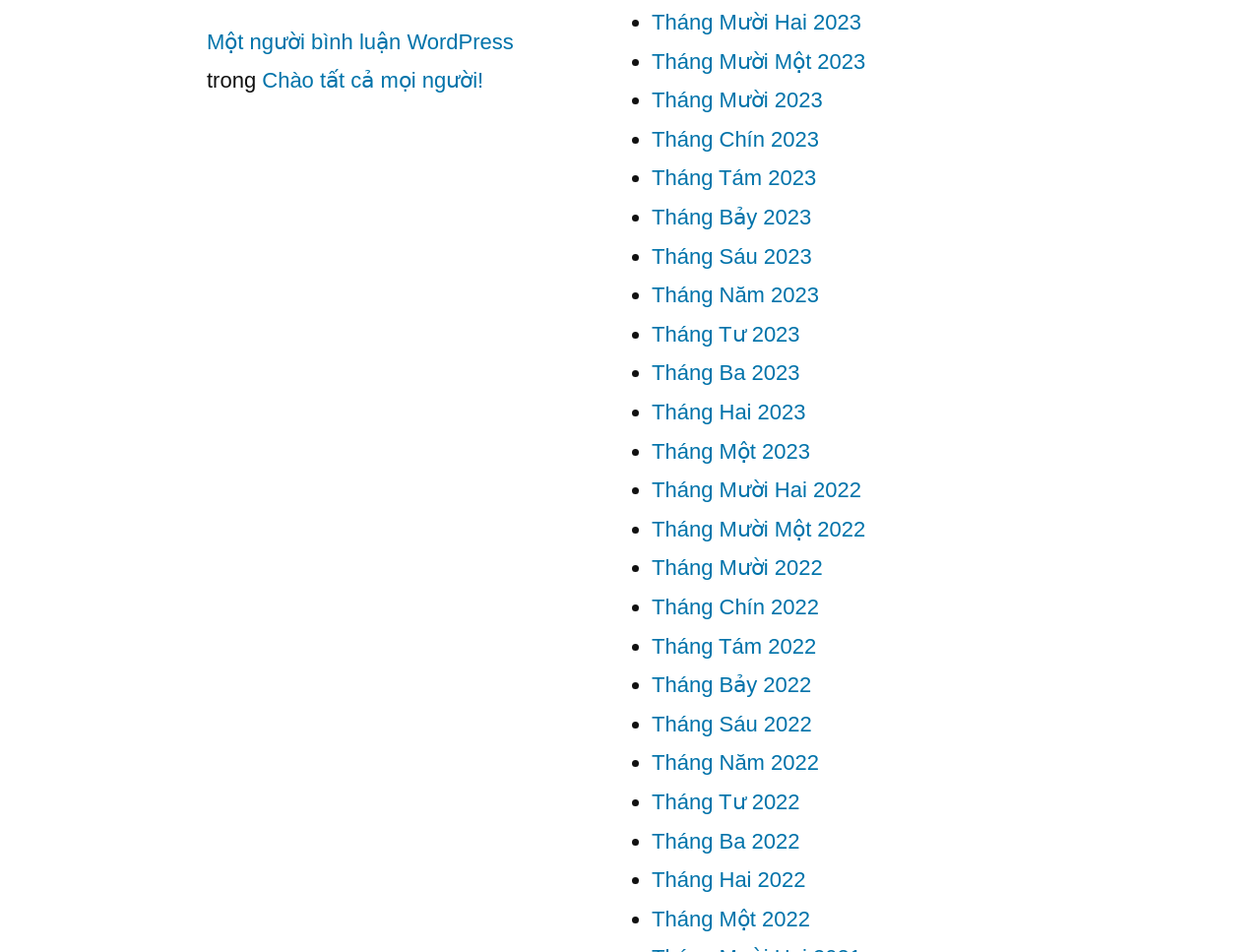Highlight the bounding box coordinates of the region I should click on to meet the following instruction: "View December 2023 archives".

[0.517, 0.01, 0.684, 0.036]